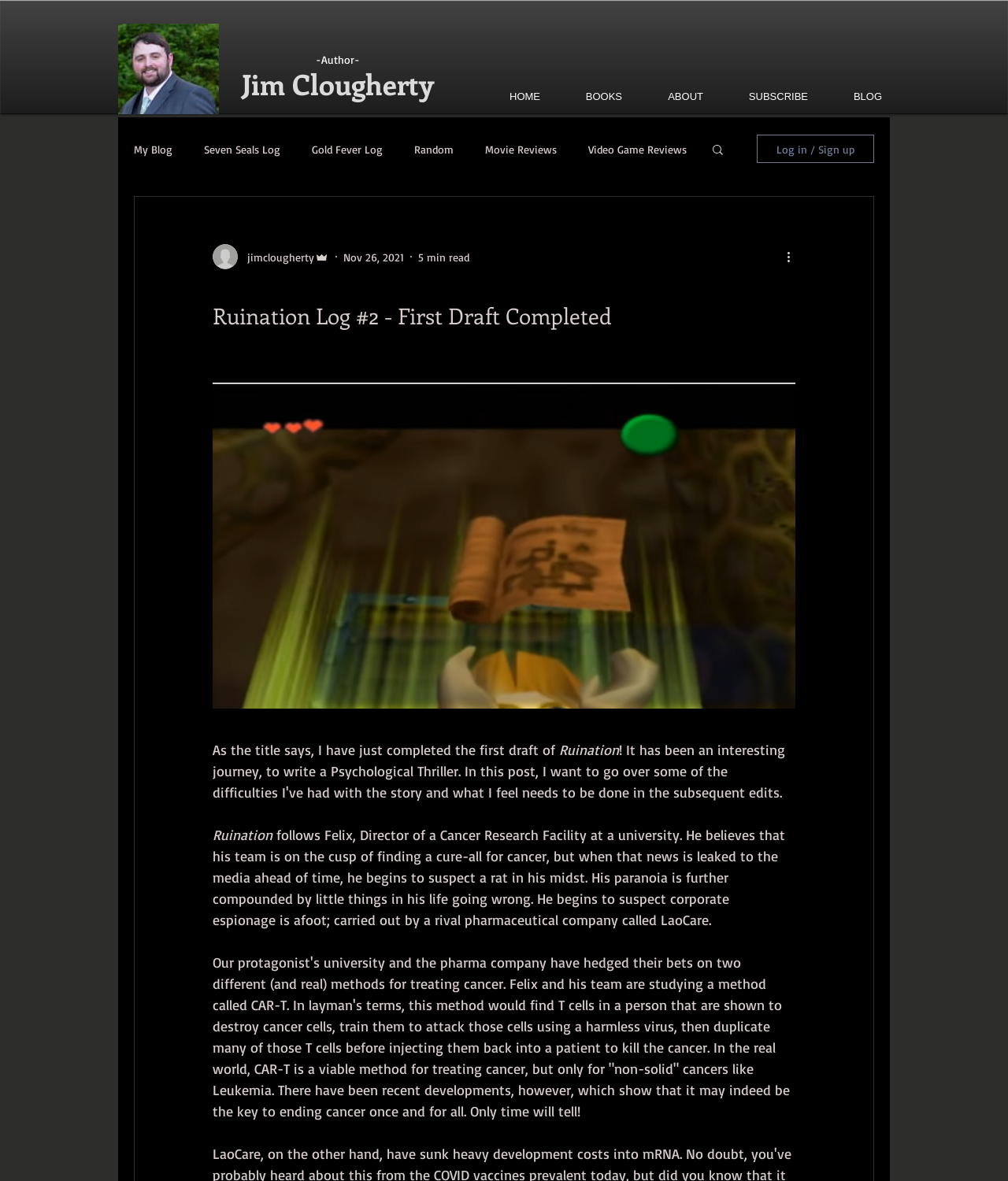Provide the bounding box for the UI element matching this description: "Gold Fever Log".

[0.309, 0.12, 0.38, 0.132]